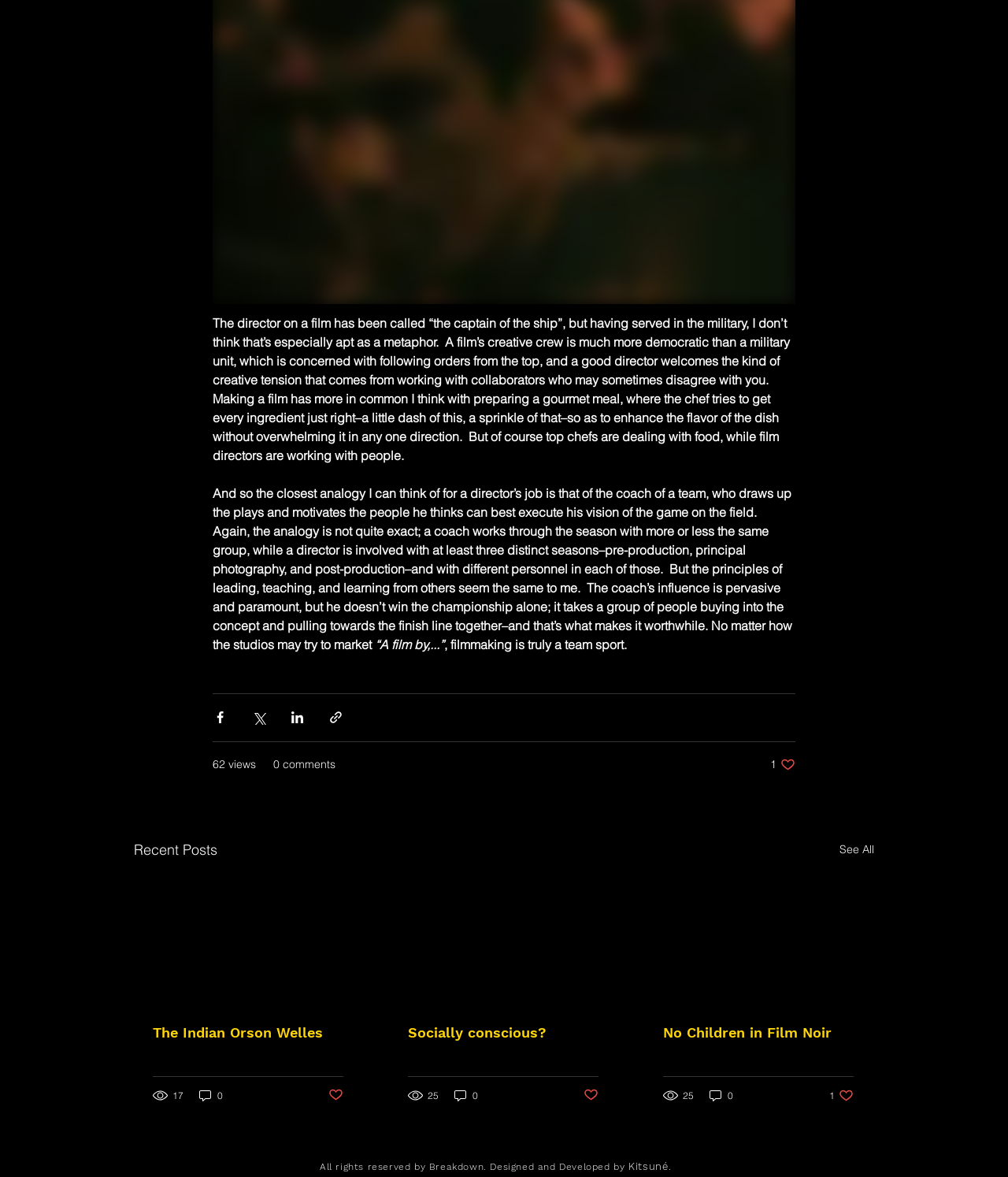How many views does the second article have?
Answer the question with a single word or phrase, referring to the image.

25 views